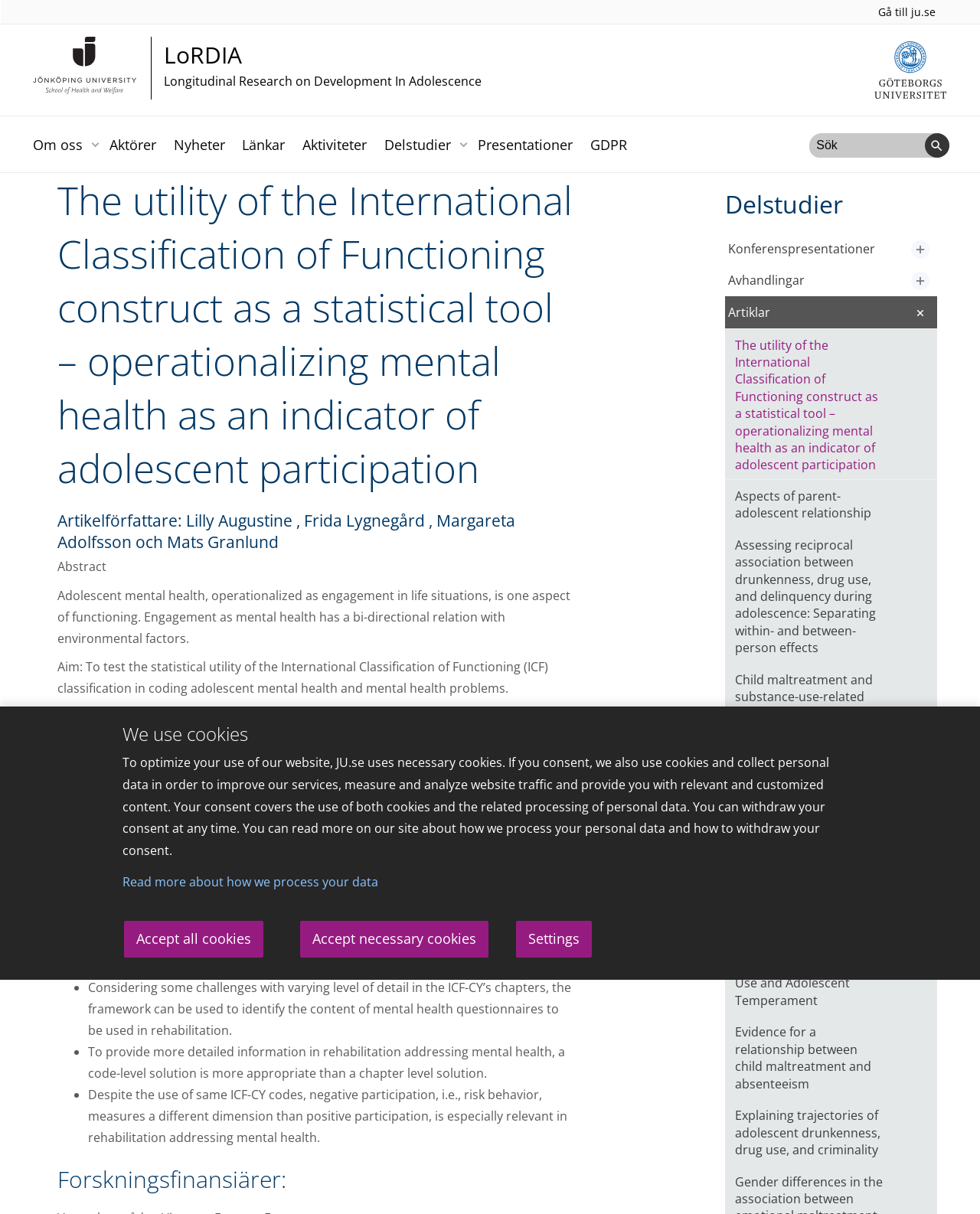Please mark the bounding box coordinates of the area that should be clicked to carry out the instruction: "Go back to the BLOG".

None